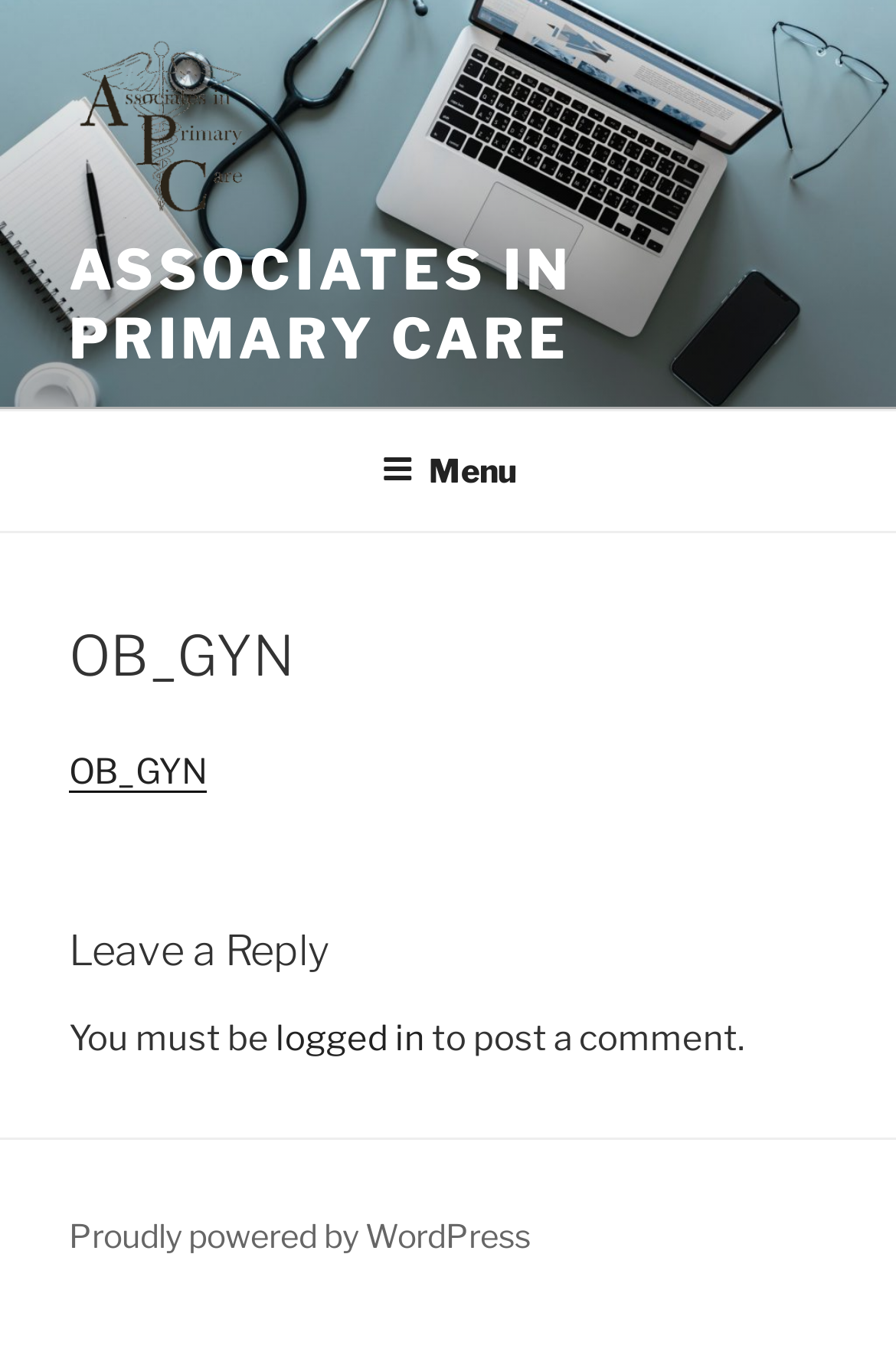Offer a comprehensive description of the webpage’s content and structure.

The webpage is about OB_GYN services provided by Associates In Primary Care. At the top left, there is a logo image and a link with the text "Associates In Primary Care". Next to it, there is a larger link with the same text in uppercase. 

Below these elements, there is a top menu navigation bar that spans the entire width of the page. The menu has a button labeled "Menu" on the right side.

The main content of the page is divided into two sections. The top section has a heading "OB_GYN" and a link with the same text below it. The bottom section has a heading "Leave a Reply" followed by a paragraph of text that says "You must be logged in to post a comment." The link "logged in" is embedded within the paragraph.

At the very bottom of the page, there is a footer section with a link that says "Proudly powered by WordPress".